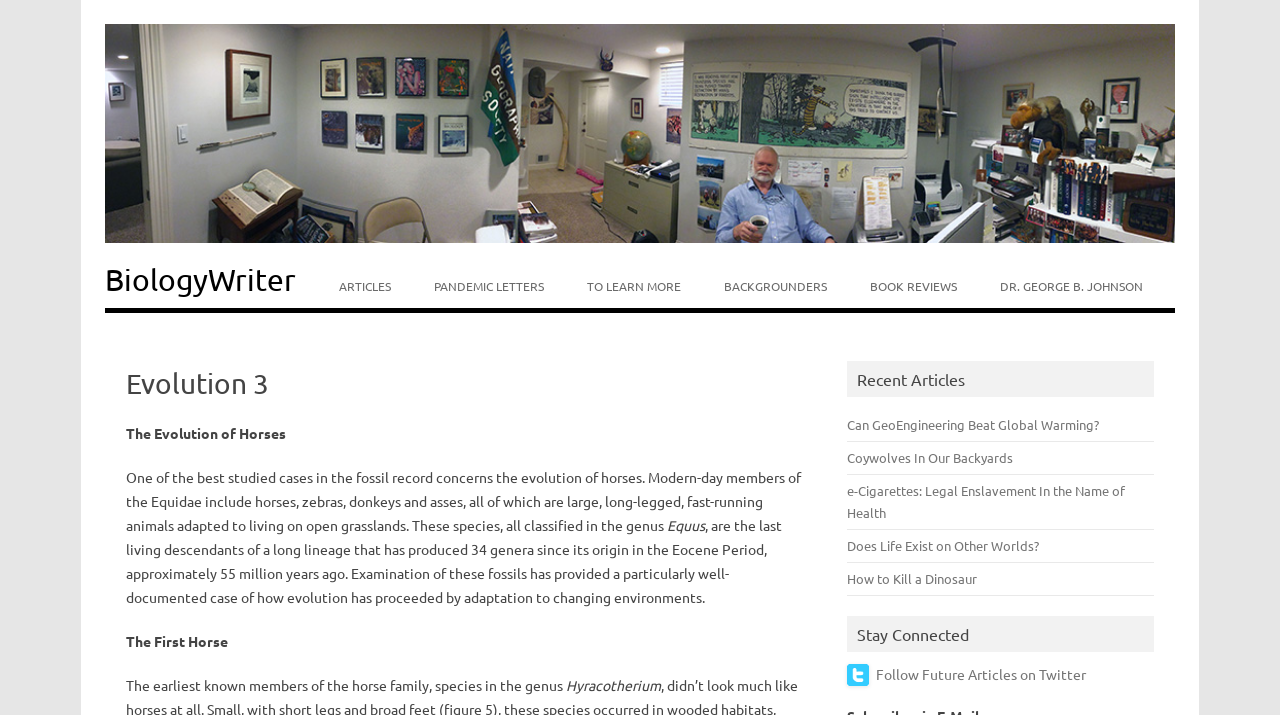Can you give a comprehensive explanation to the question given the content of the image?
What is the topic of the article?

The topic of the article can be determined by reading the static text elements on the webpage, specifically the heading 'Evolution 3' and the subsequent paragraphs that discuss the evolution of horses.